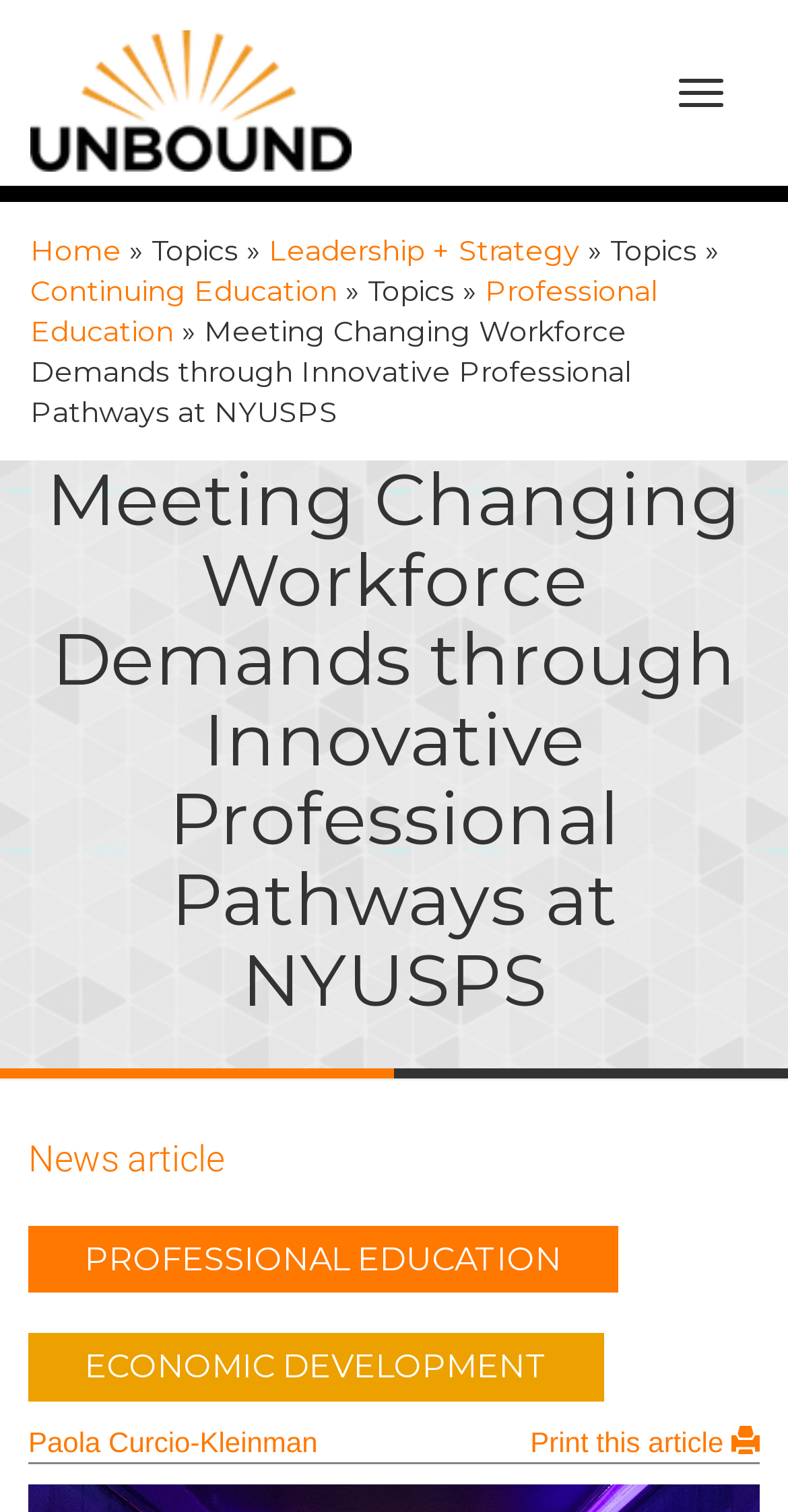Determine the bounding box coordinates of the region I should click to achieve the following instruction: "Go to Home". Ensure the bounding box coordinates are four float numbers between 0 and 1, i.e., [left, top, right, bottom].

[0.038, 0.154, 0.154, 0.178]